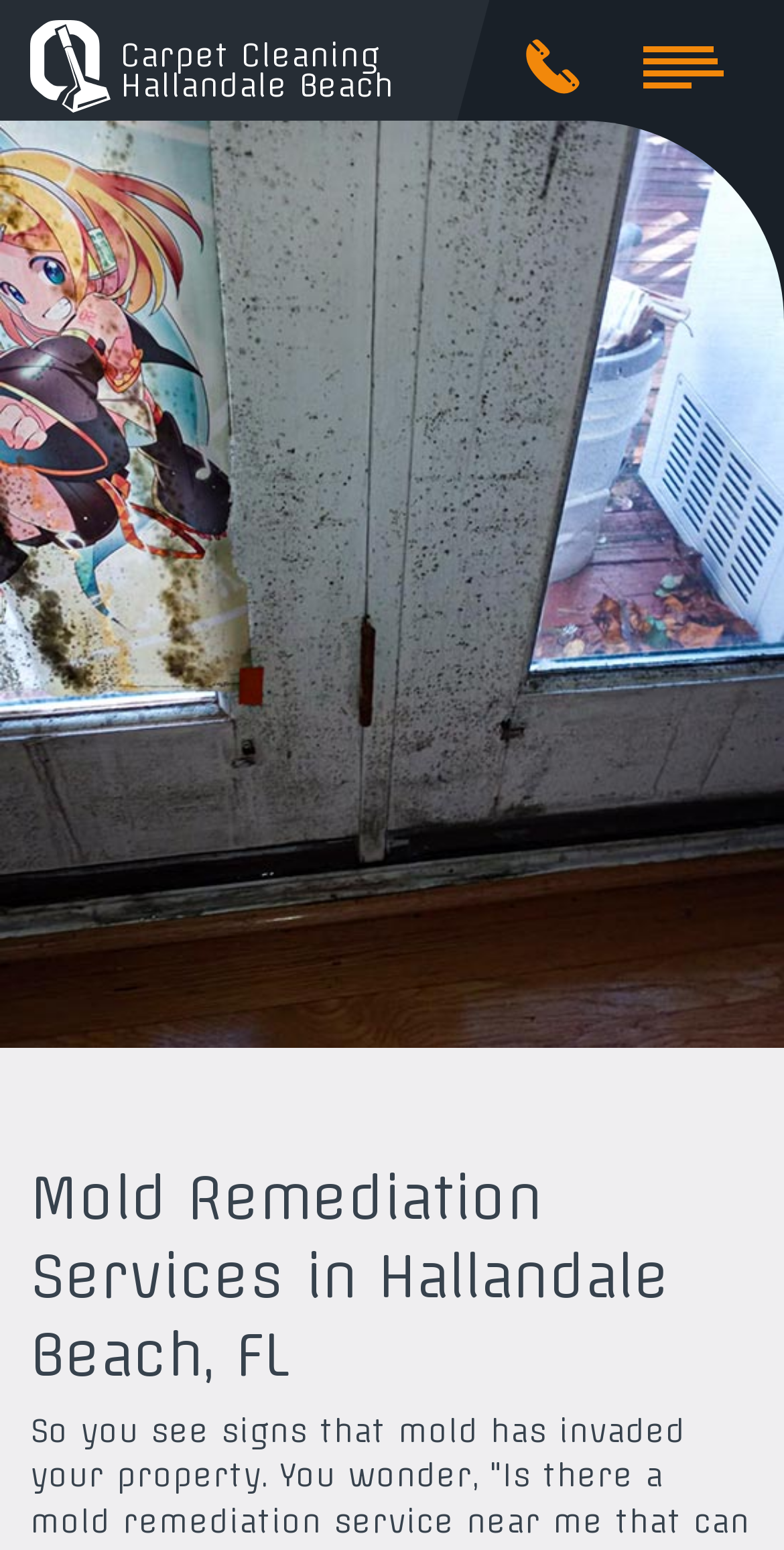What is the main service offered by the company?
Please look at the screenshot and answer using one word or phrase.

Mold Remediation